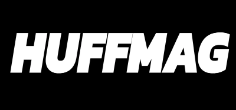What is reflected in the logo's typography?
Give a detailed response to the question by analyzing the screenshot.

The bold and modern typography of the Huffmag logo emphasizes the platform's dynamic and contemporary approach to journalism, suggesting a forward-thinking and innovative style of reporting and content delivery.